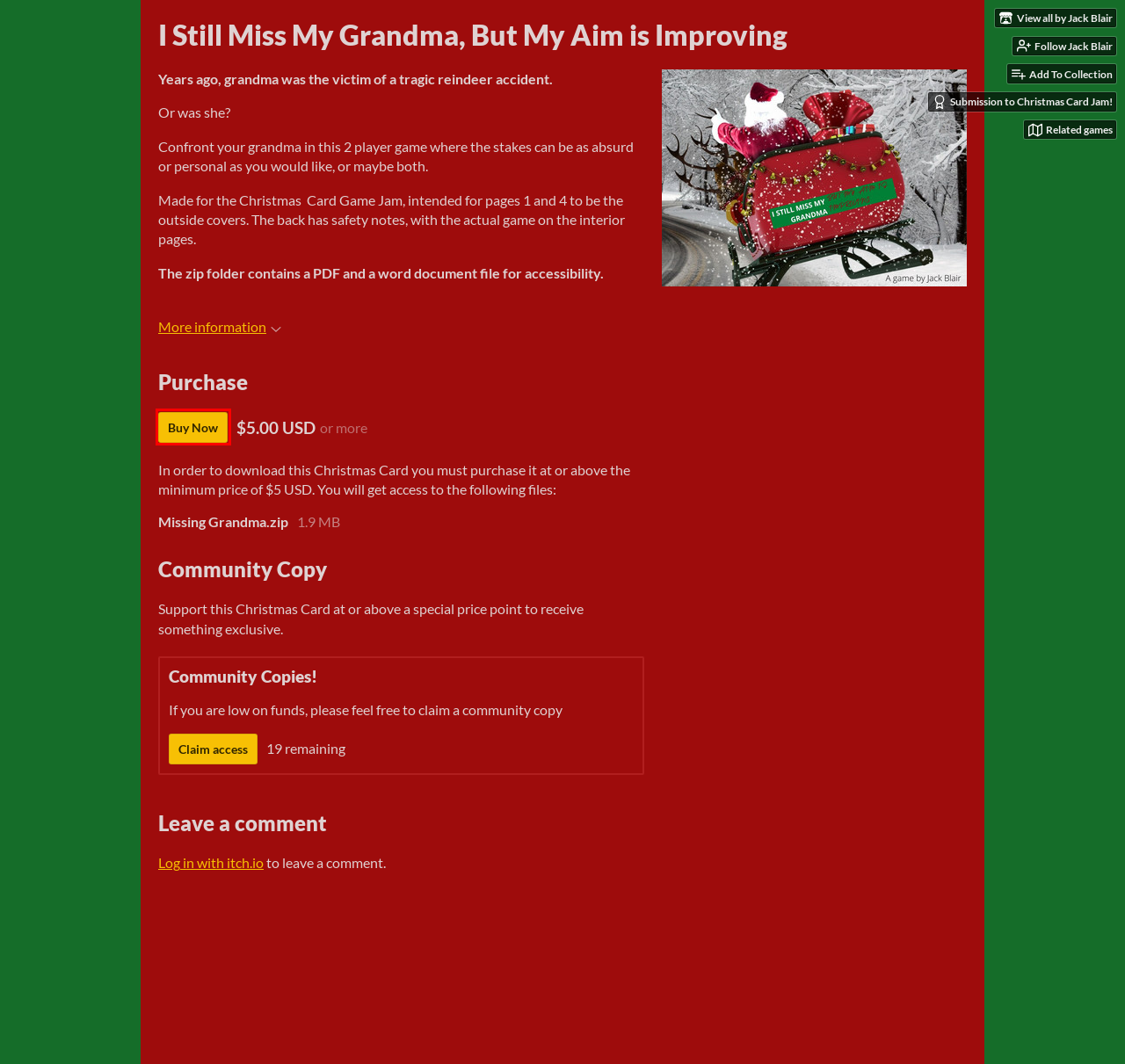Look at the screenshot of a webpage where a red bounding box surrounds a UI element. Your task is to select the best-matching webpage description for the new webpage after you click the element within the bounding box. The available options are:
A. Purchase I Still Miss My Grandma, But My Aim is Improving by Jack Blair - itch.io
B. I Still Miss My Grandma, But My Aim is Improving by Jack Blair for Christmas Card Jam! - itch.io
C. Games like I Still Miss My Grandma, But My Aim is Improving - itch.io
D. Log in - itch.io
E. Top physical games $5 or less - itch.io
F. Download the latest indie games - itch.io
G. Top physical games - itch.io
H. Jack Blair - itch.io

A